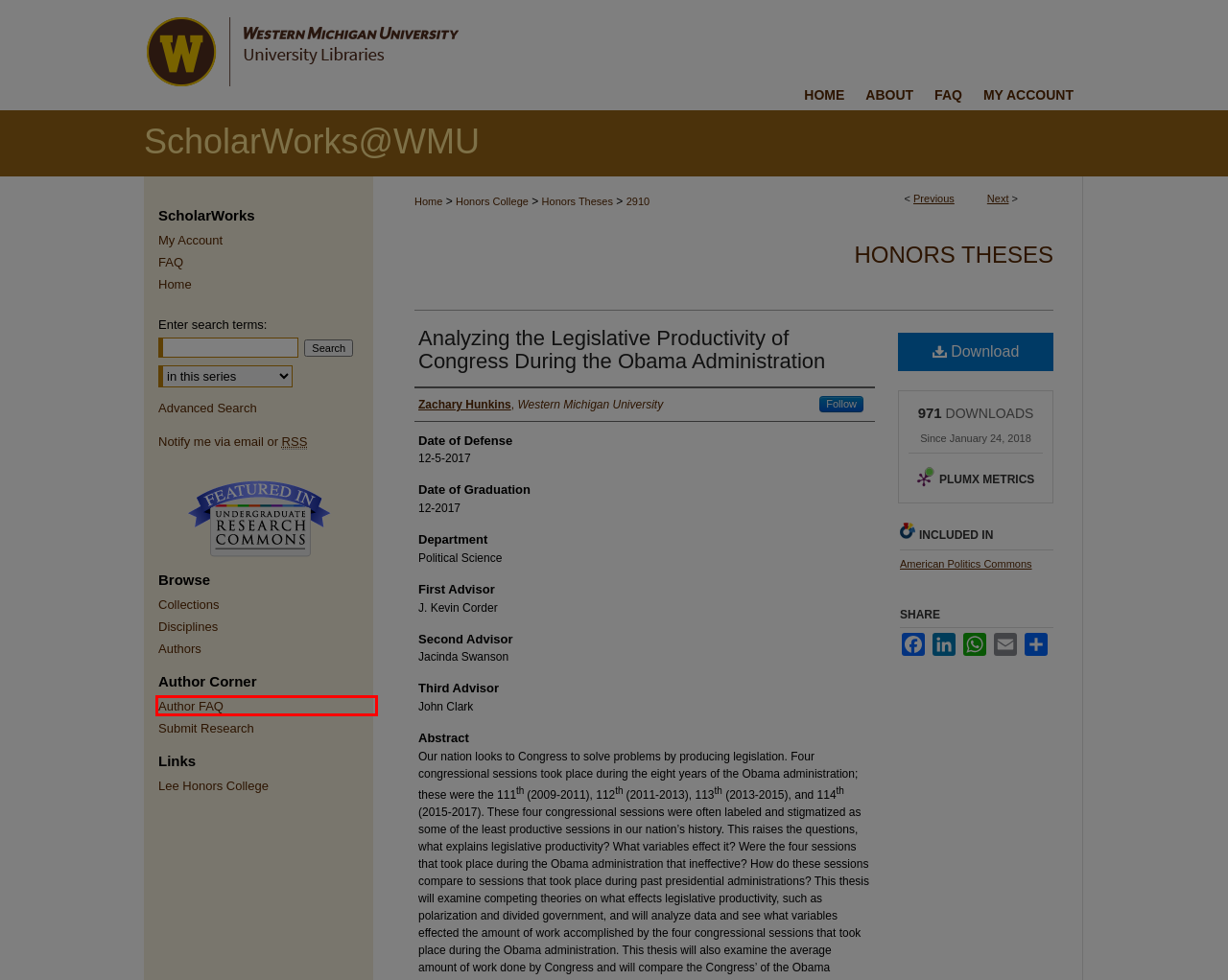Take a look at the provided webpage screenshot featuring a red bounding box around an element. Select the most appropriate webpage description for the page that loads after clicking on the element inside the red bounding box. Here are the candidates:
A. Browse by Author | ScholarWorks at WMU
B. Authors and Works by Discipline
C. ScholarWorks at WMU
D. Honors Theses | Lee Honors College | Western Michigan University
E. Search
F. Lee Honors College | Western Michigan University Research | ScholarWorks at WMU
G. Undergraduate Research Commons
H. Frequently Asked Questions | ScholarWorks at WMU

A